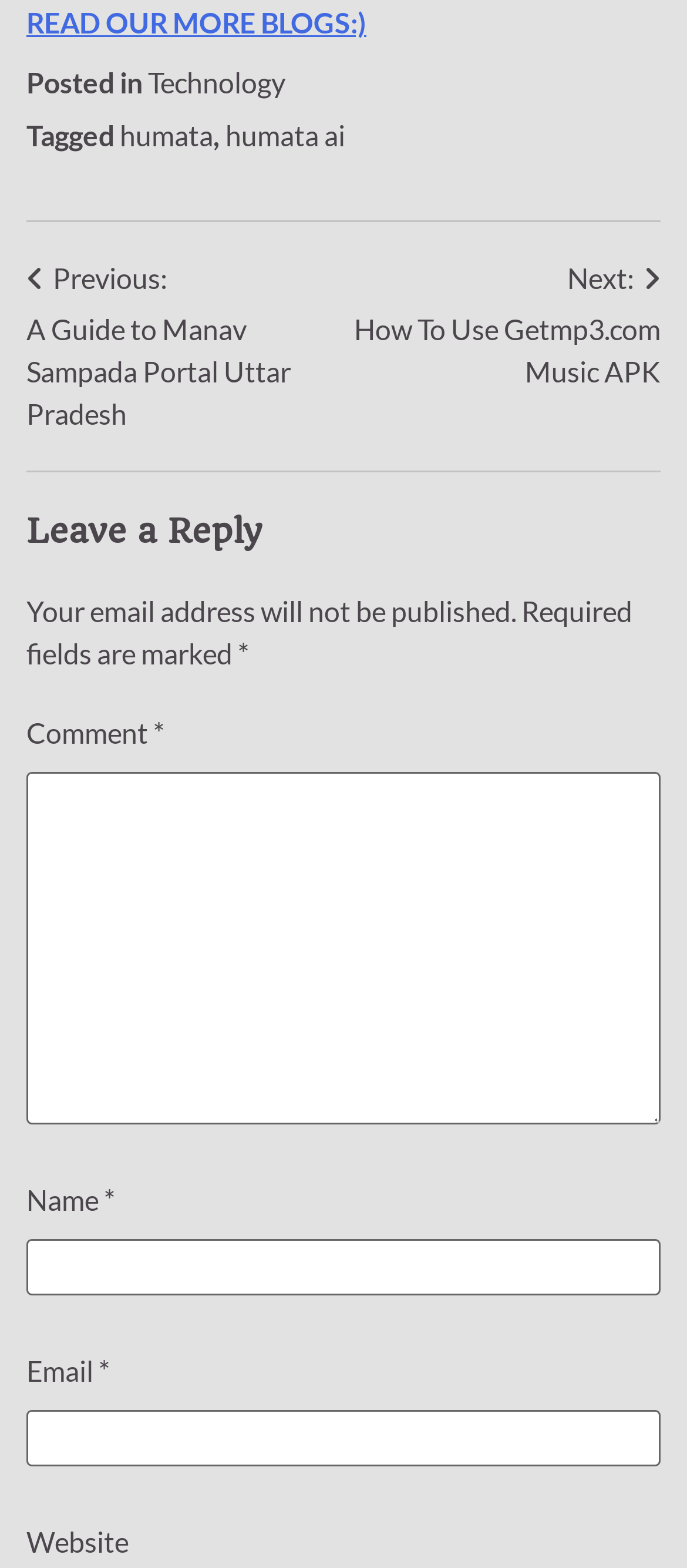Could you determine the bounding box coordinates of the clickable element to complete the instruction: "Click on 'Technology'"? Provide the coordinates as four float numbers between 0 and 1, i.e., [left, top, right, bottom].

[0.215, 0.042, 0.415, 0.063]